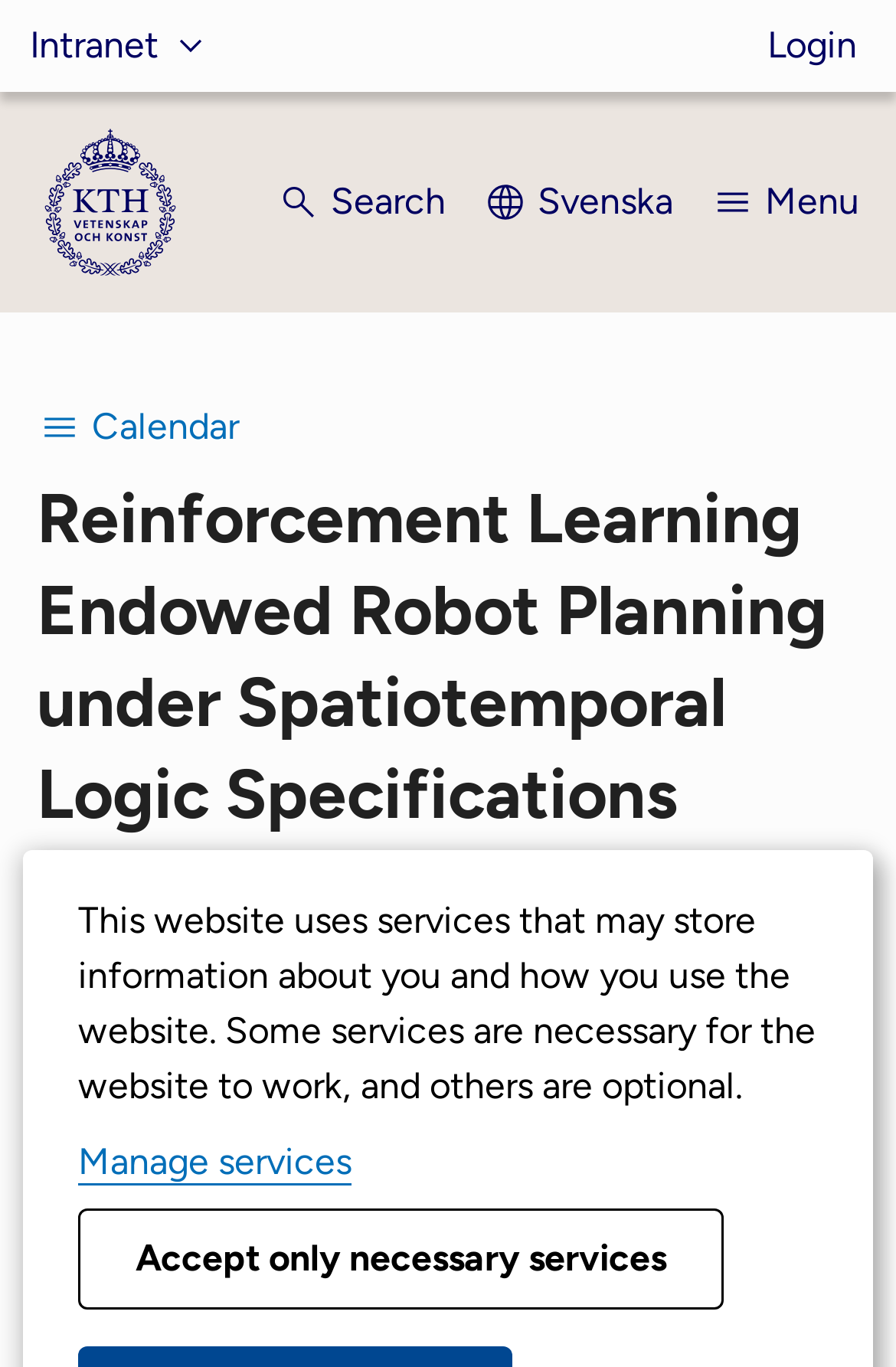Please provide a detailed answer to the question below by examining the image:
What is the subject area of the event?

I found the subject area by looking at the 'Subject area:' section, which is located below the main heading. The subject area is specified as 'Electrical Engineering', so I extracted it directly.